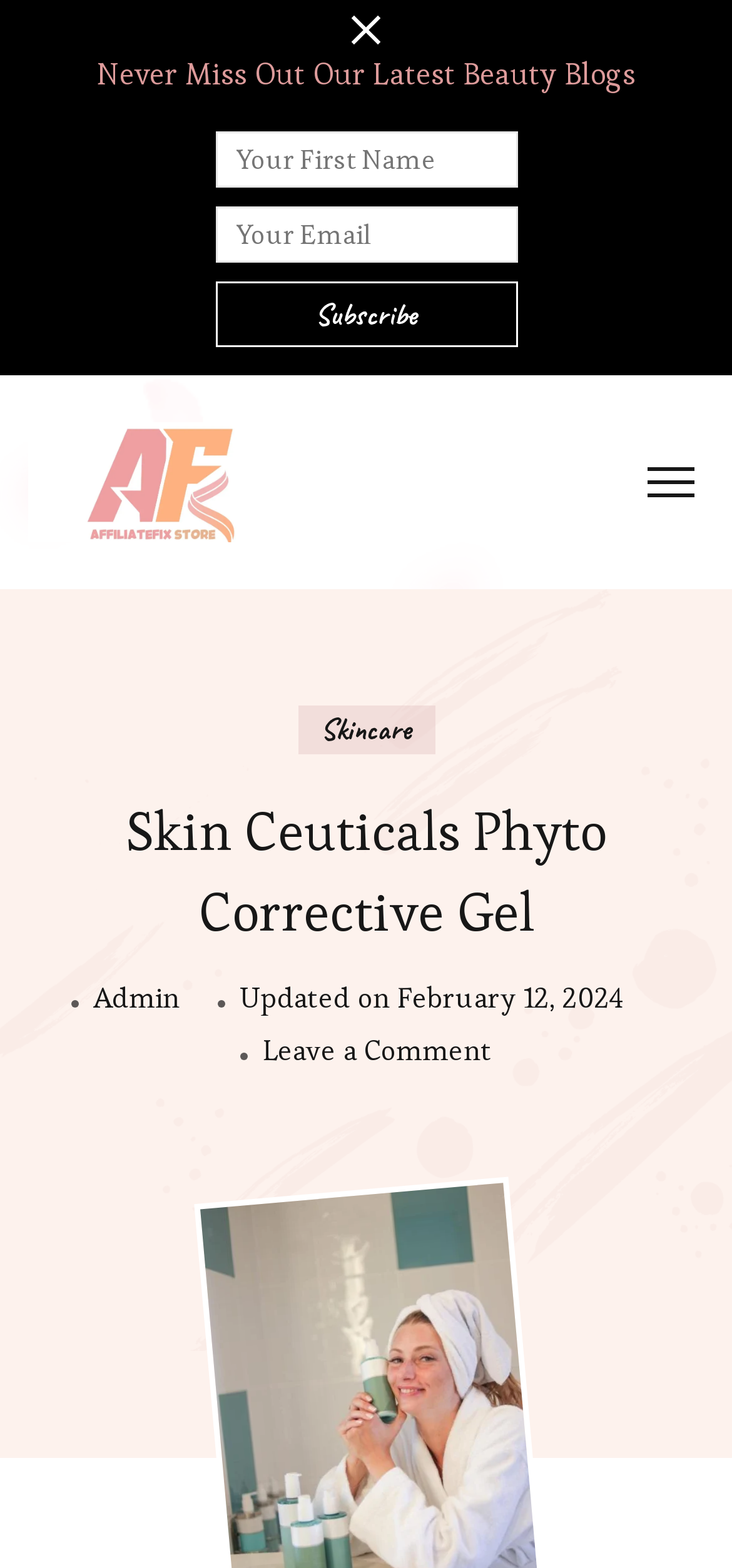Please locate the bounding box coordinates of the element that should be clicked to achieve the given instruction: "Subscribe to the newsletter".

[0.294, 0.179, 0.706, 0.221]